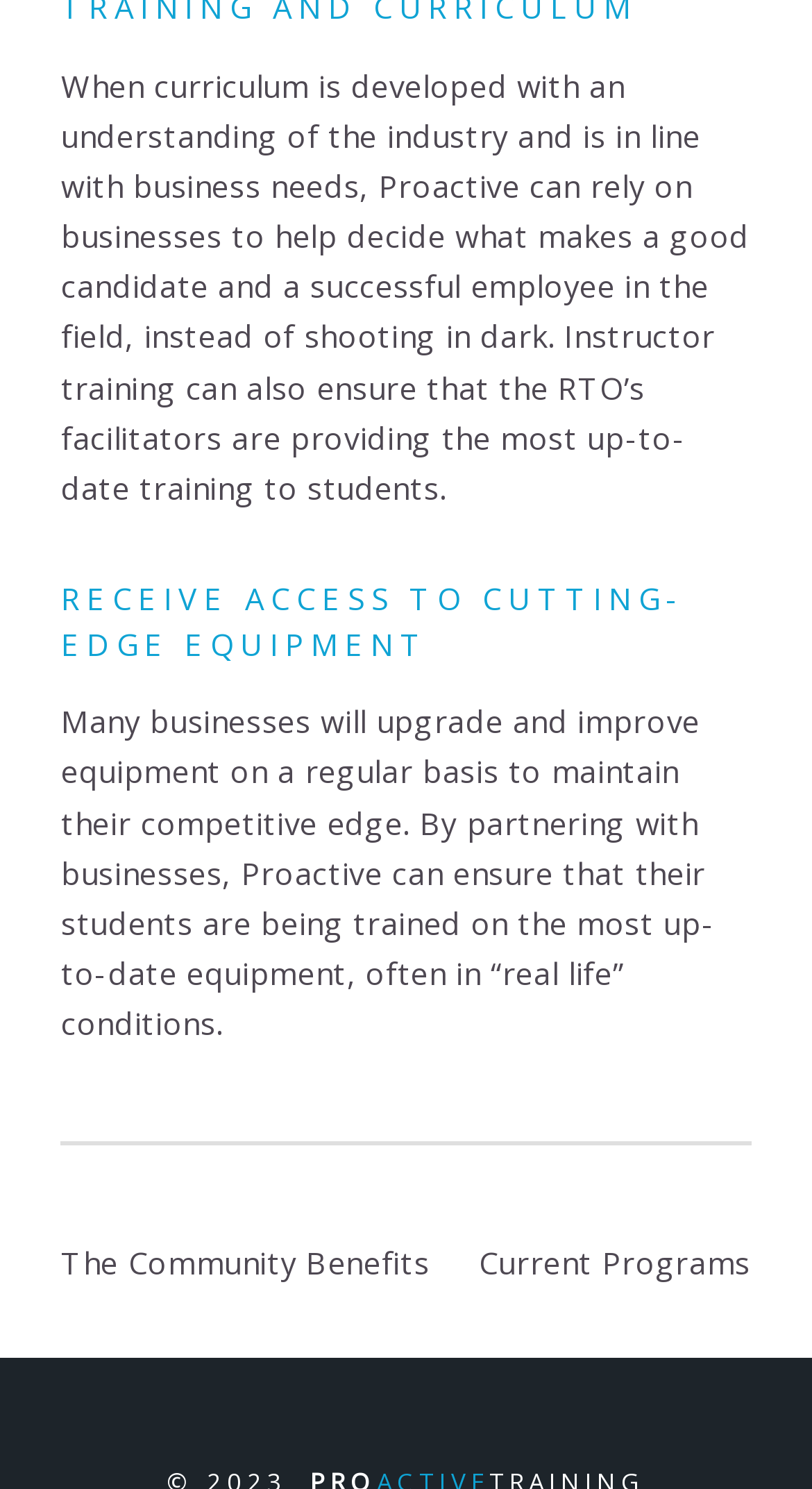Using the element description: "The Community Benefits", determine the bounding box coordinates for the specified UI element. The coordinates should be four float numbers between 0 and 1, [left, top, right, bottom].

[0.075, 0.833, 0.529, 0.861]